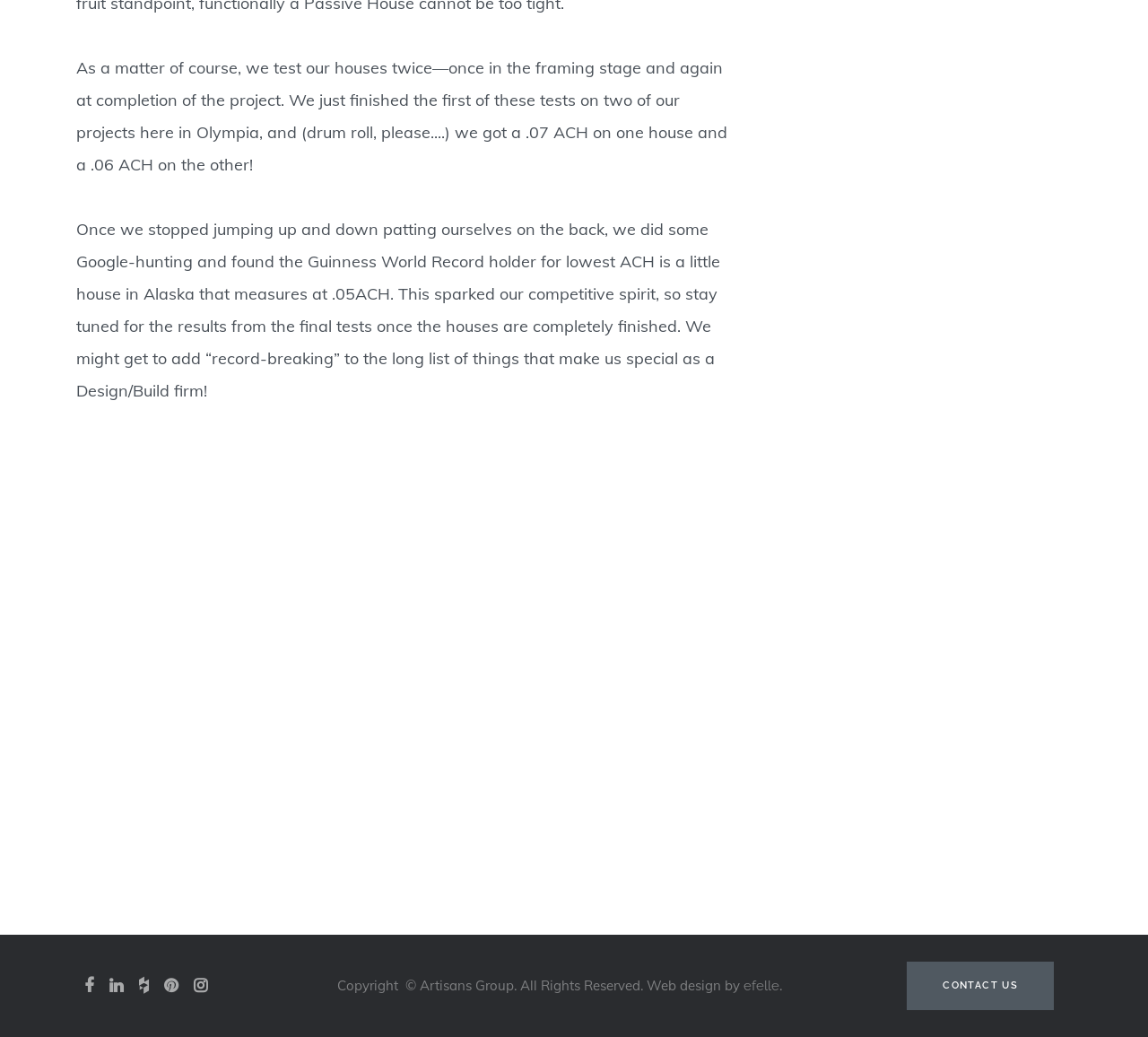Could you find the bounding box coordinates of the clickable area to complete this instruction: "View portfolio"?

[0.186, 0.741, 0.814, 0.759]